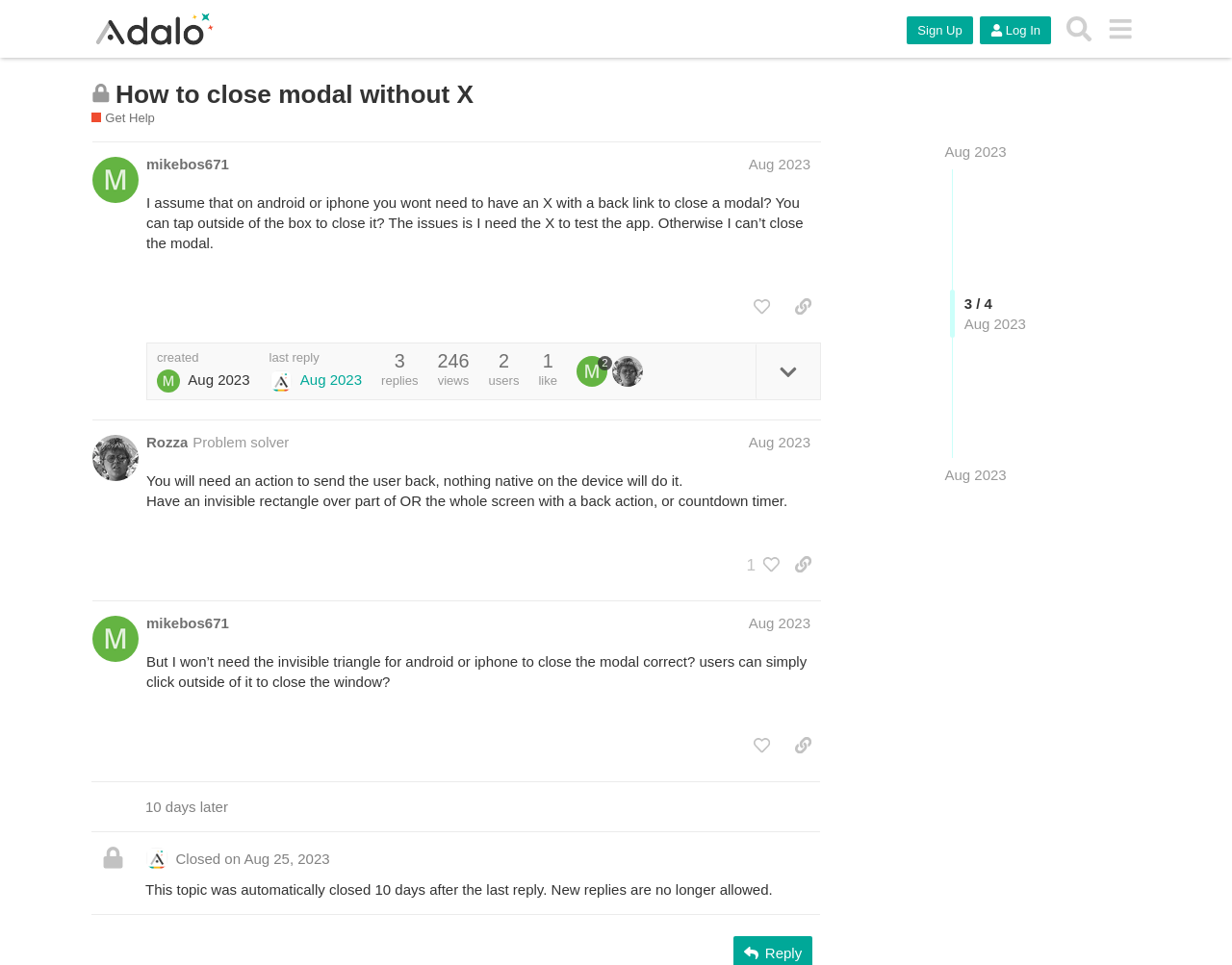Give a complete and precise description of the webpage's appearance.

This webpage appears to be a forum discussion page, specifically a topic titled "How to close modal without X" on the Adalo platform. At the top, there is a header section with a logo, navigation buttons, and a search bar. Below the header, there is a title section with the topic title and a description indicating that the topic is closed and no longer accepts new replies.

The main content area is divided into multiple sections, each representing a post from a different user. There are four posts in total, each with a heading section displaying the user's name and the date of the post. The posts are arranged in a vertical layout, with the most recent post at the top.

Each post section contains the user's message, which is a block of text, and several buttons and links, including a "like" button, a "copy link" button, and a link to the user's profile. Some posts also have additional information, such as the number of replies, views, and users.

There are also some images scattered throughout the page, mostly icons and avatars associated with the users. At the bottom of the page, there is a notice indicating that the topic was automatically closed 10 days after the last reply.

Overall, the page has a clean and organized layout, with clear headings and concise text, making it easy to navigate and read the discussion.